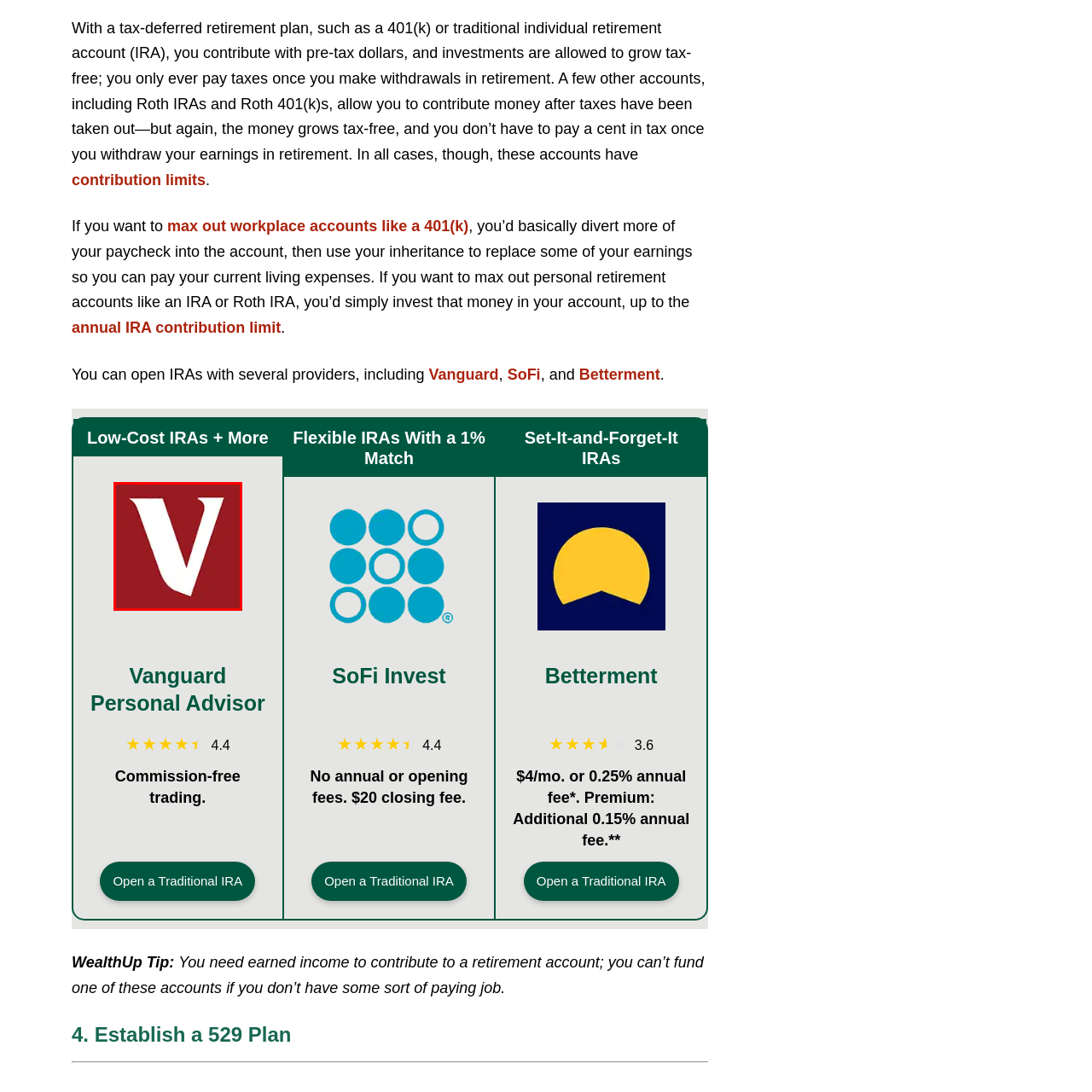Observe the image enclosed by the red box and thoroughly answer the subsequent question based on the visual details: What does the stylized letter 'V' in the logo symbolize?

The caption states that the logo prominently displays a stylized letter 'V' in white against a rich red background, symbolizing Vanguard's brand identity and commitment to investor advocacy, which means that the stylized letter 'V' represents Vanguard's brand identity.